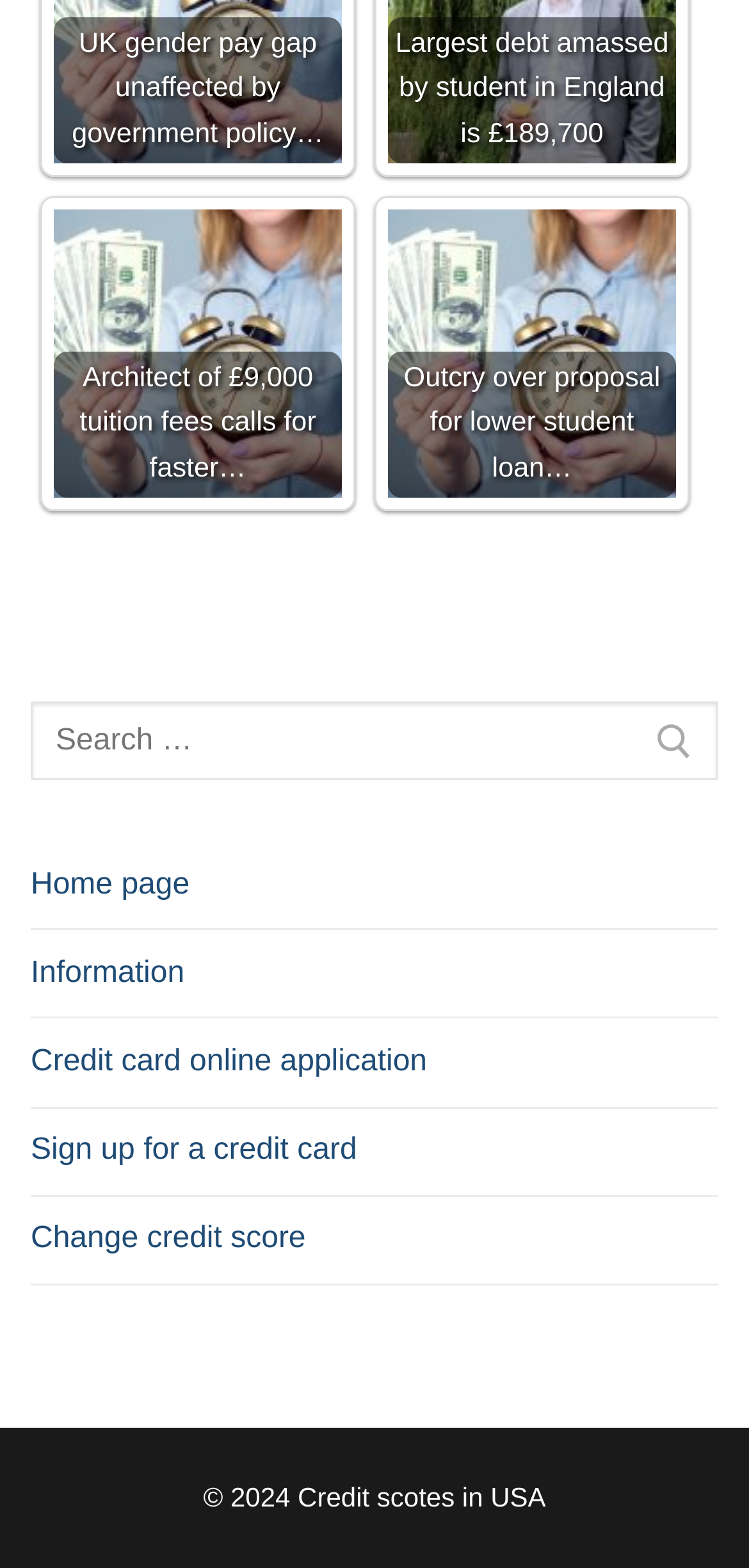Can you pinpoint the bounding box coordinates for the clickable element required for this instruction: "Go to home page"? The coordinates should be four float numbers between 0 and 1, i.e., [left, top, right, bottom].

[0.041, 0.537, 0.959, 0.594]